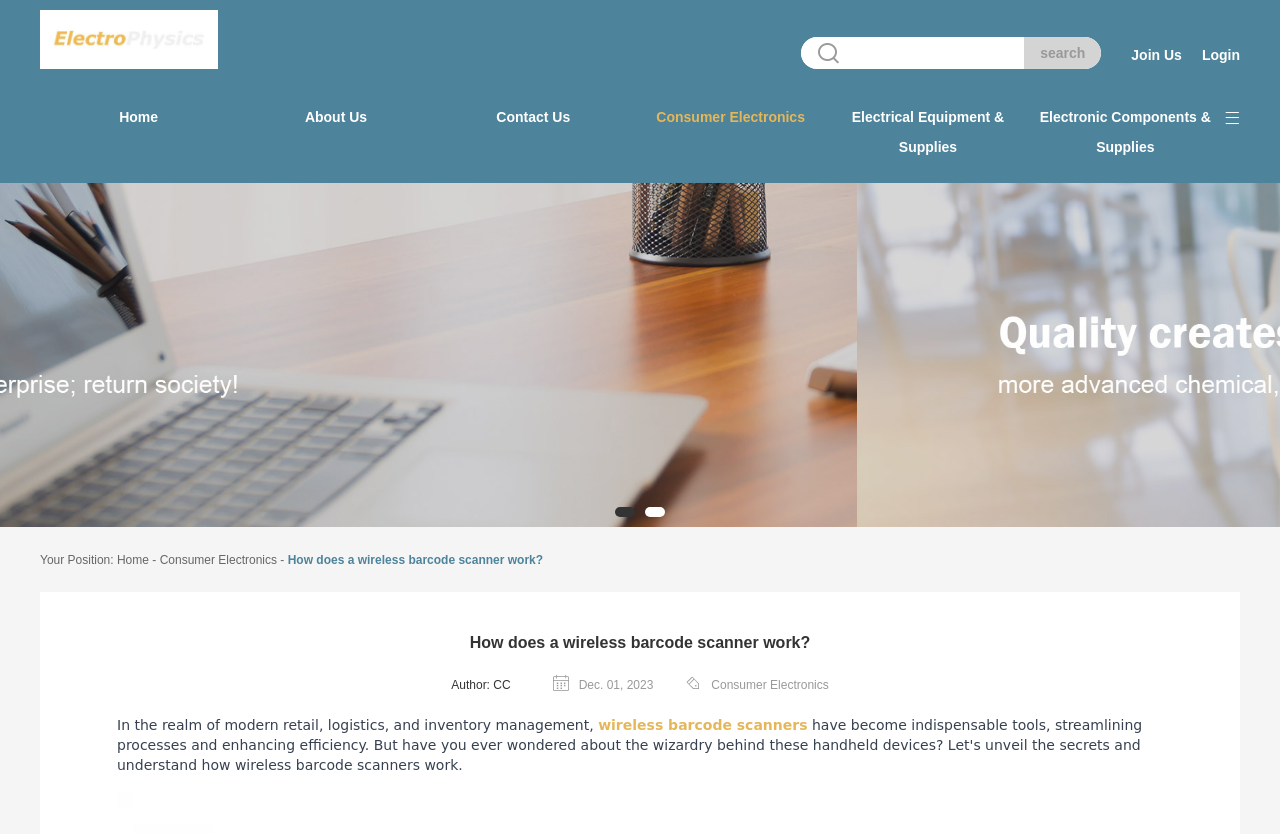Identify the bounding box coordinates of the clickable section necessary to follow the following instruction: "read the article about wireless barcode scanners". The coordinates should be presented as four float numbers from 0 to 1, i.e., [left, top, right, bottom].

[0.467, 0.86, 0.631, 0.879]